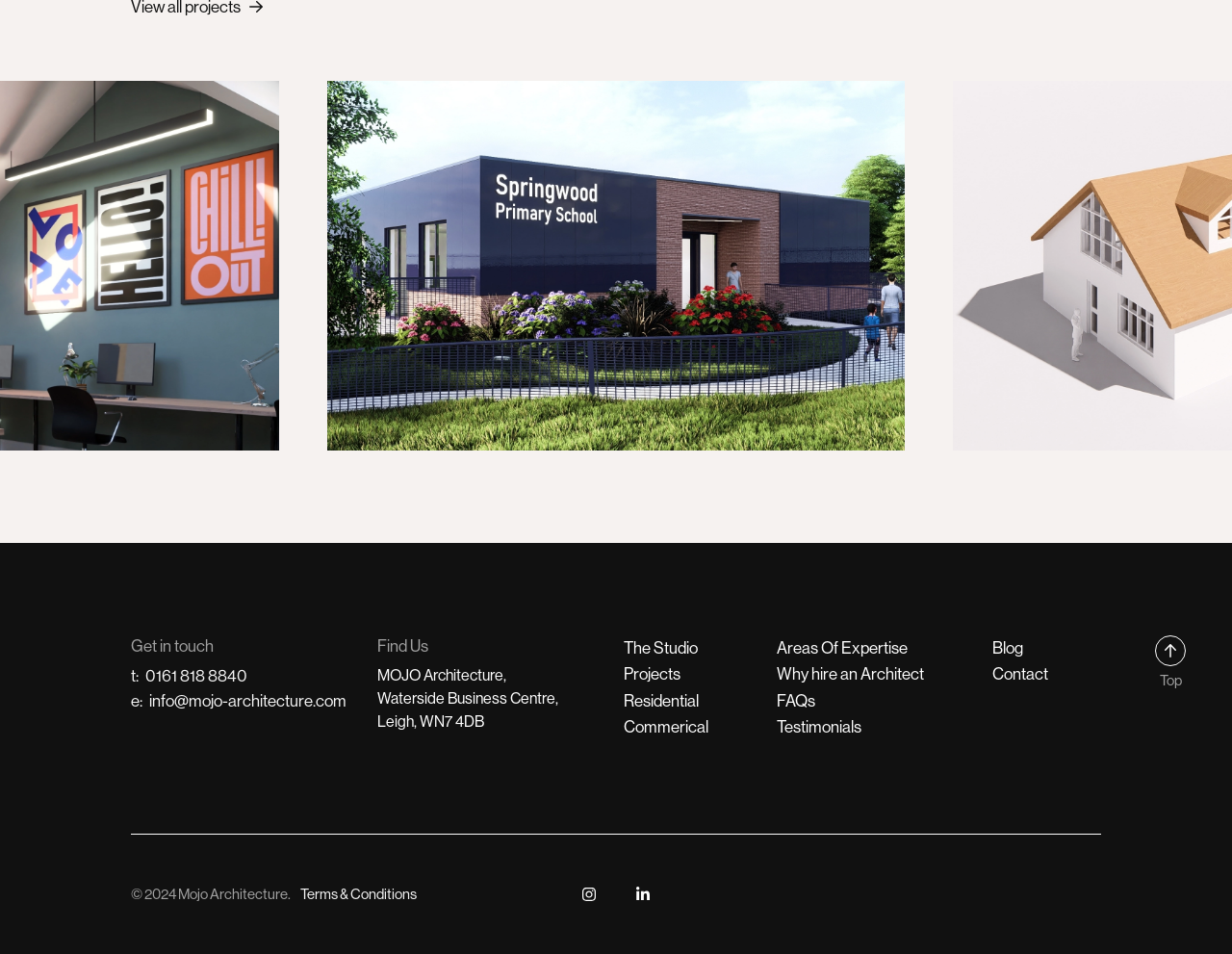Determine the bounding box coordinates of the clickable element to complete this instruction: "Check testimonials". Provide the coordinates in the format of four float numbers between 0 and 1, [left, top, right, bottom].

[0.63, 0.749, 0.699, 0.775]